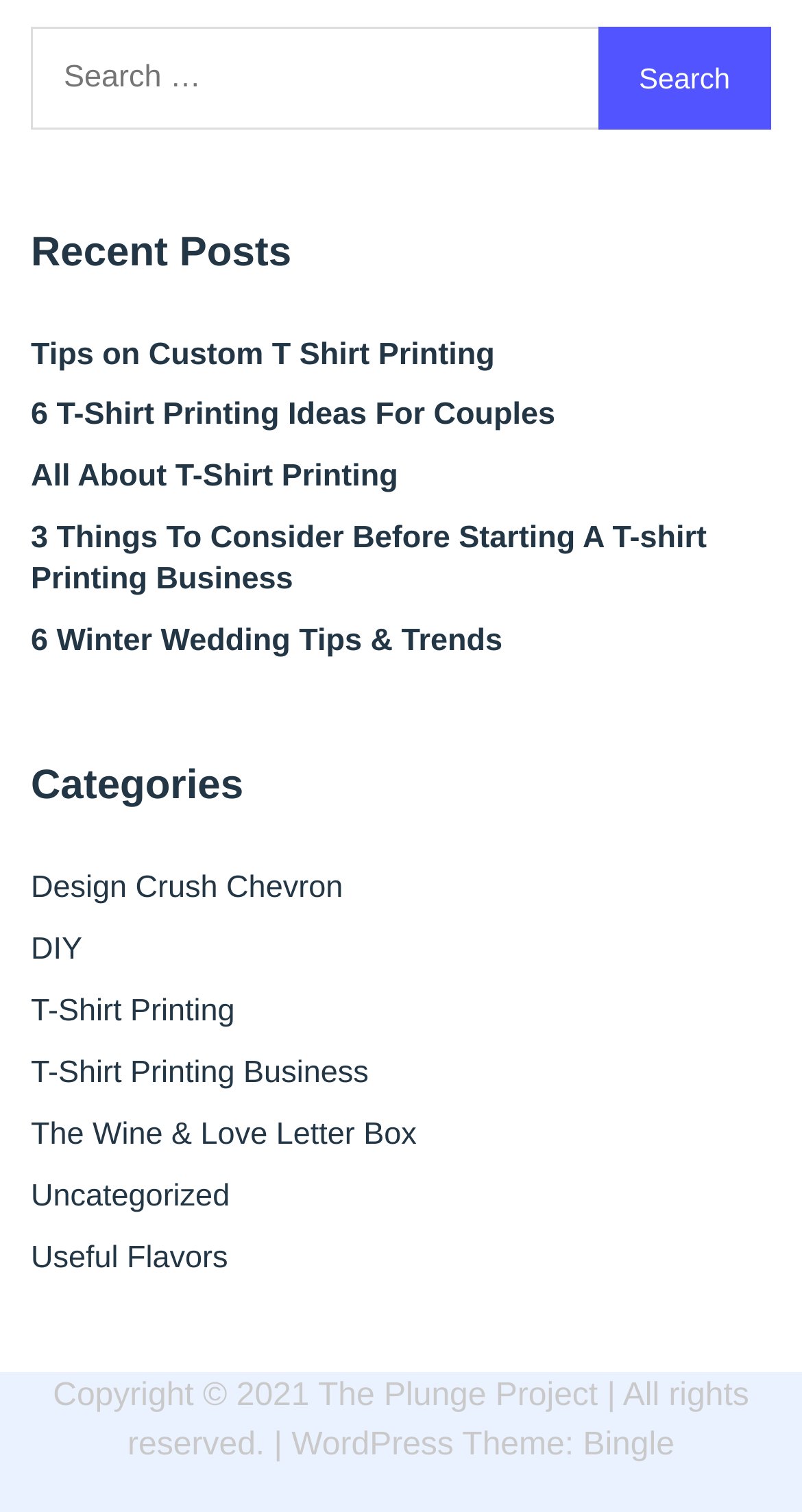Give a one-word or short-phrase answer to the following question: 
What is the copyright year of the website?

2021